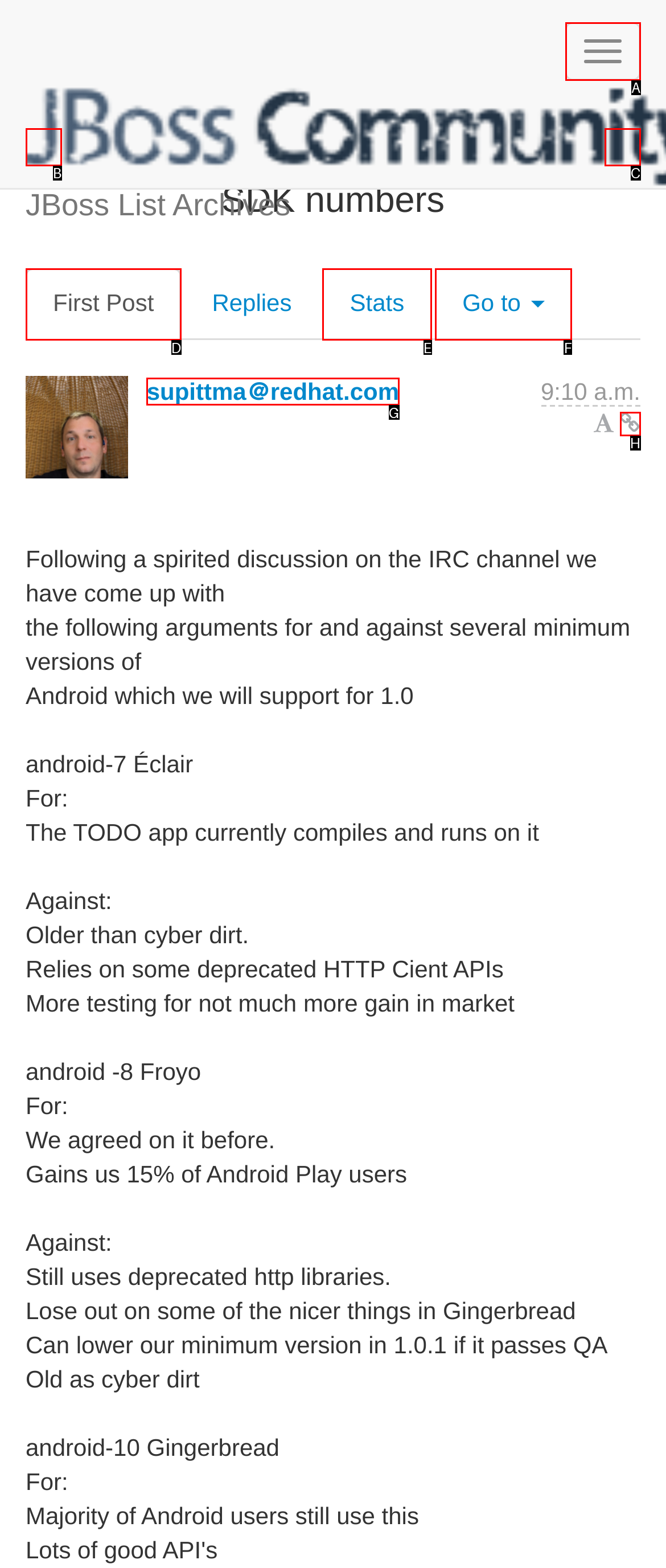Match the following description to a UI element: Stats
Provide the letter of the matching option directly.

E